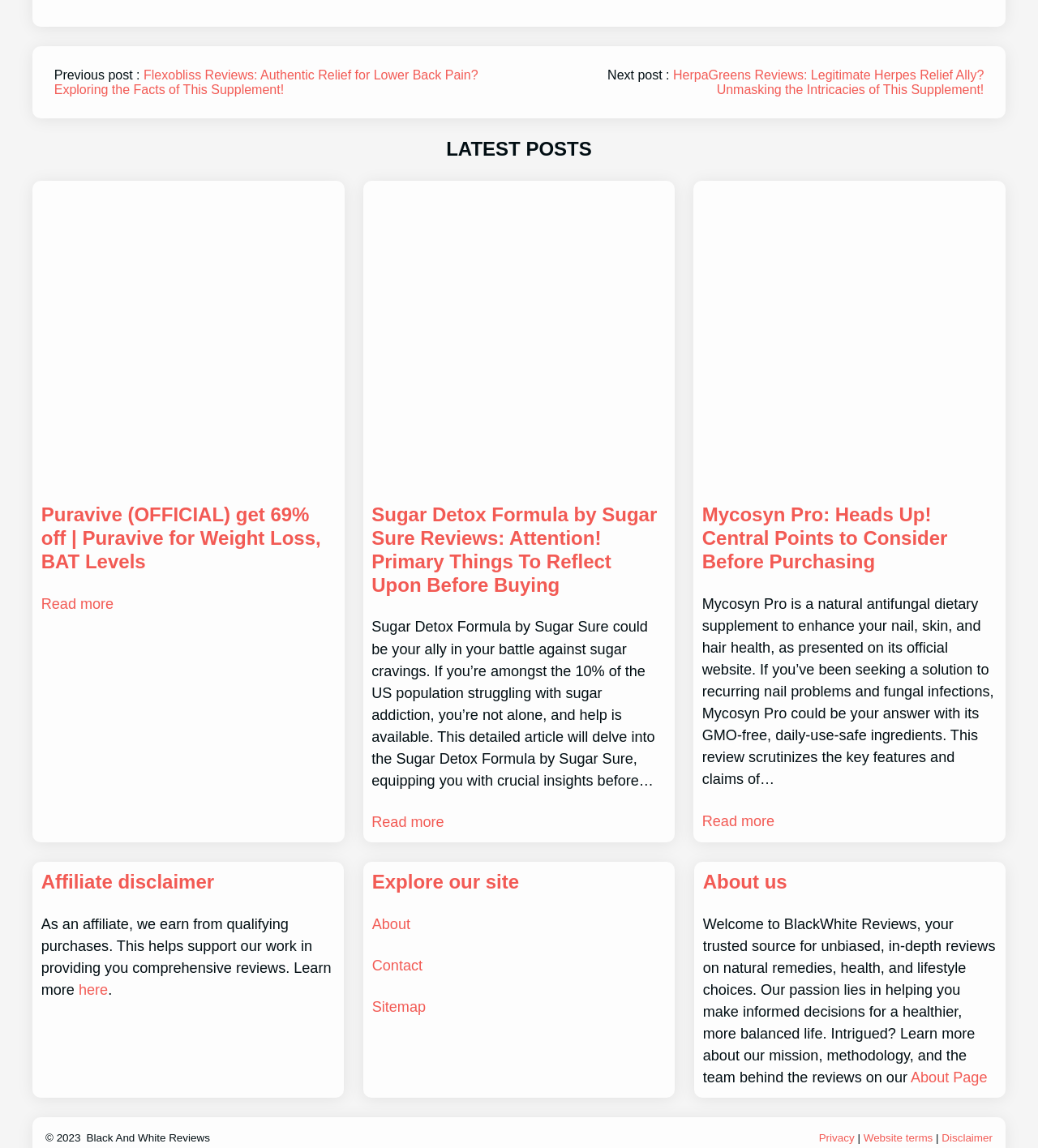What is the title of the first article?
Answer briefly with a single word or phrase based on the image.

Puravive (OFFICIAL) get 69% off | Puravive for Weight Loss, BAT Levels